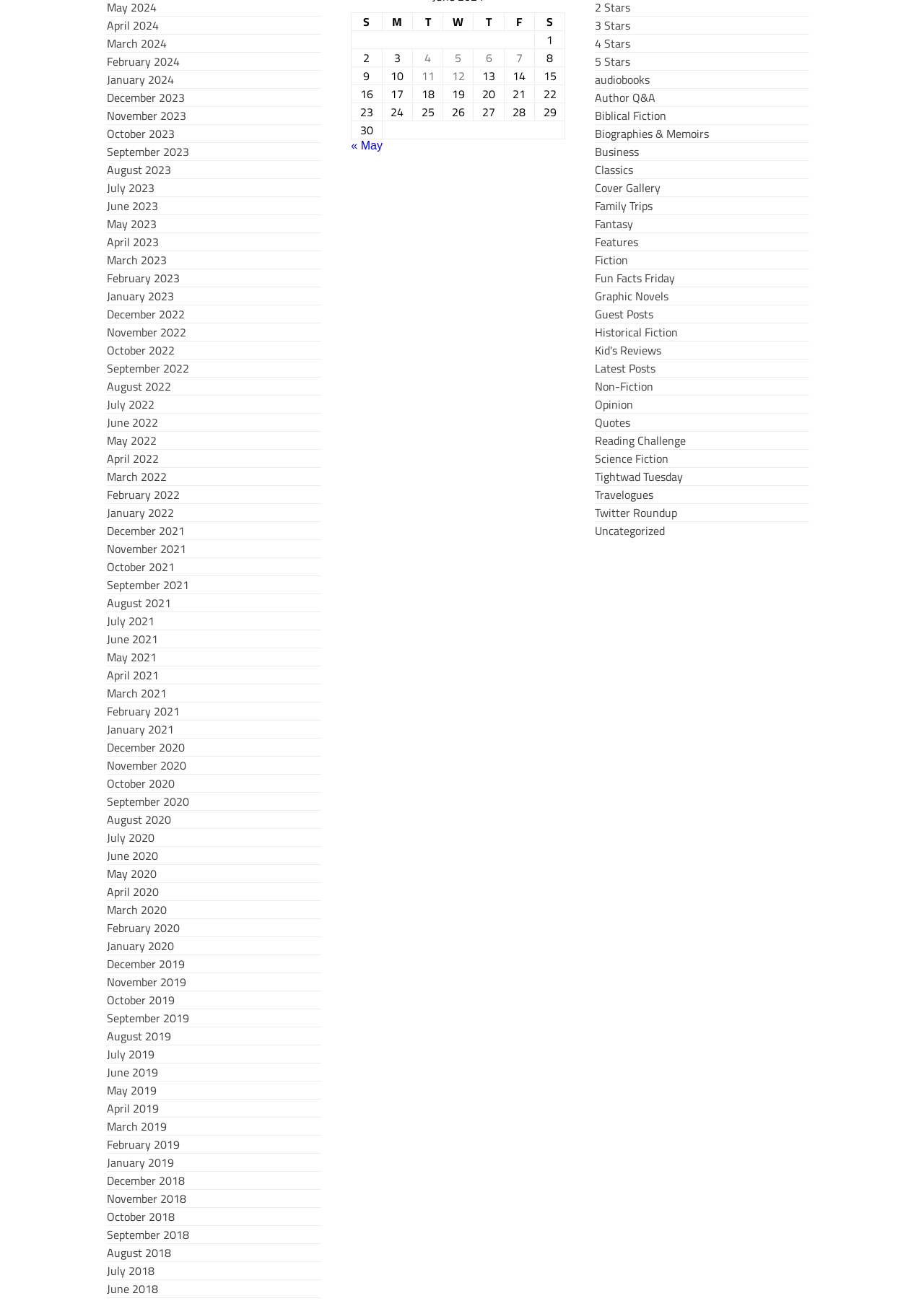Locate the UI element described by More Reads in the provided webpage screenshot. Return the bounding box coordinates in the format (top-left x, top-left y, bottom-right x, bottom-right y), ensuring all values are between 0 and 1.

None